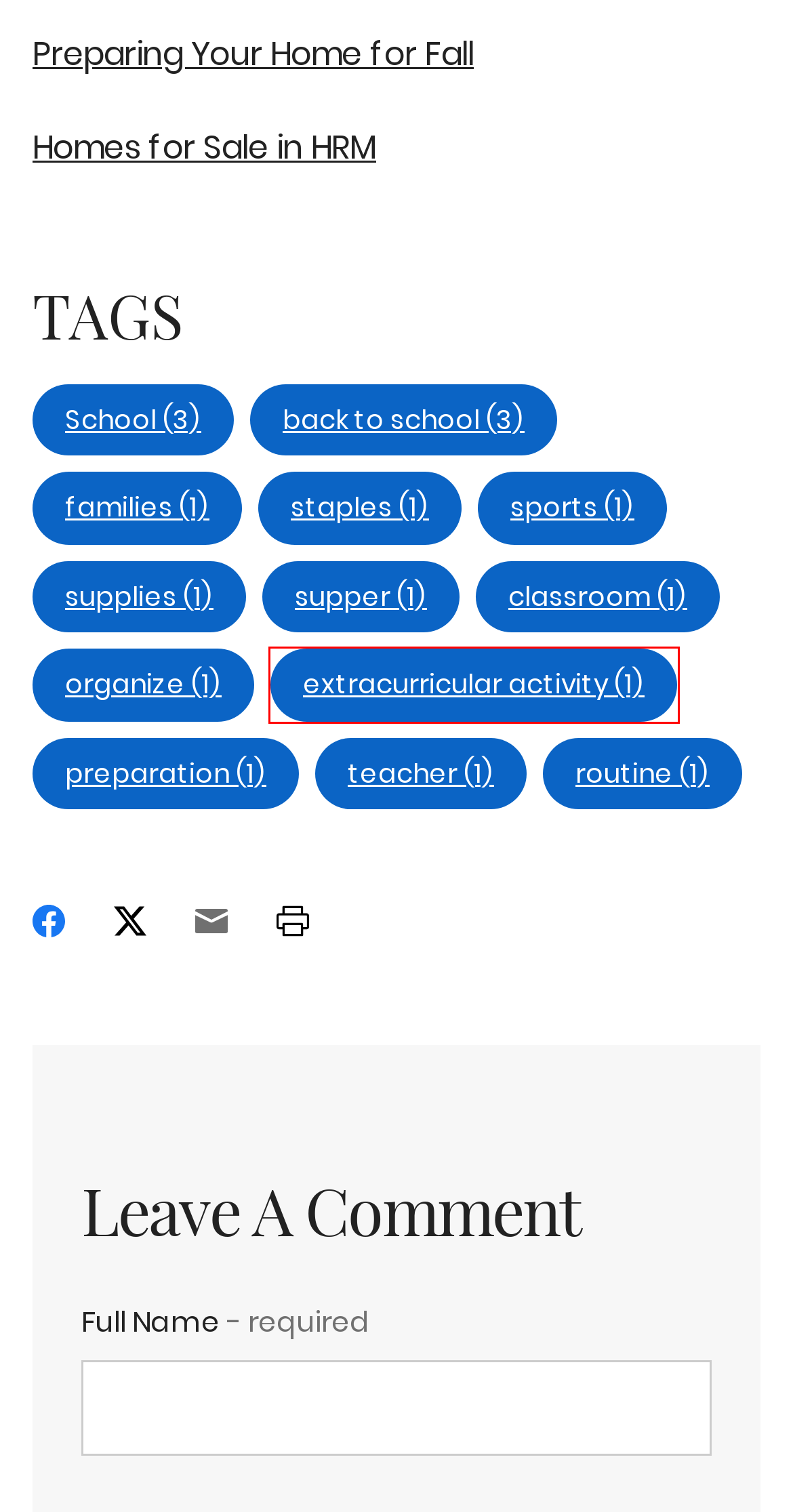You are presented with a screenshot of a webpage containing a red bounding box around a particular UI element. Select the best webpage description that matches the new webpage after clicking the element within the bounding box. Here are the candidates:
A. Preparing Your Home for Fall
B. Blog Entries Tagged: supper
C. Blog Entries Tagged: sports
D. Blog Entries Tagged: School
E. Blog Entries Tagged: staples
F. Blog Entries Tagged: teacher
G. Blog Entries Tagged: extracurricular activity
H. Blog Entries Tagged: routine

G